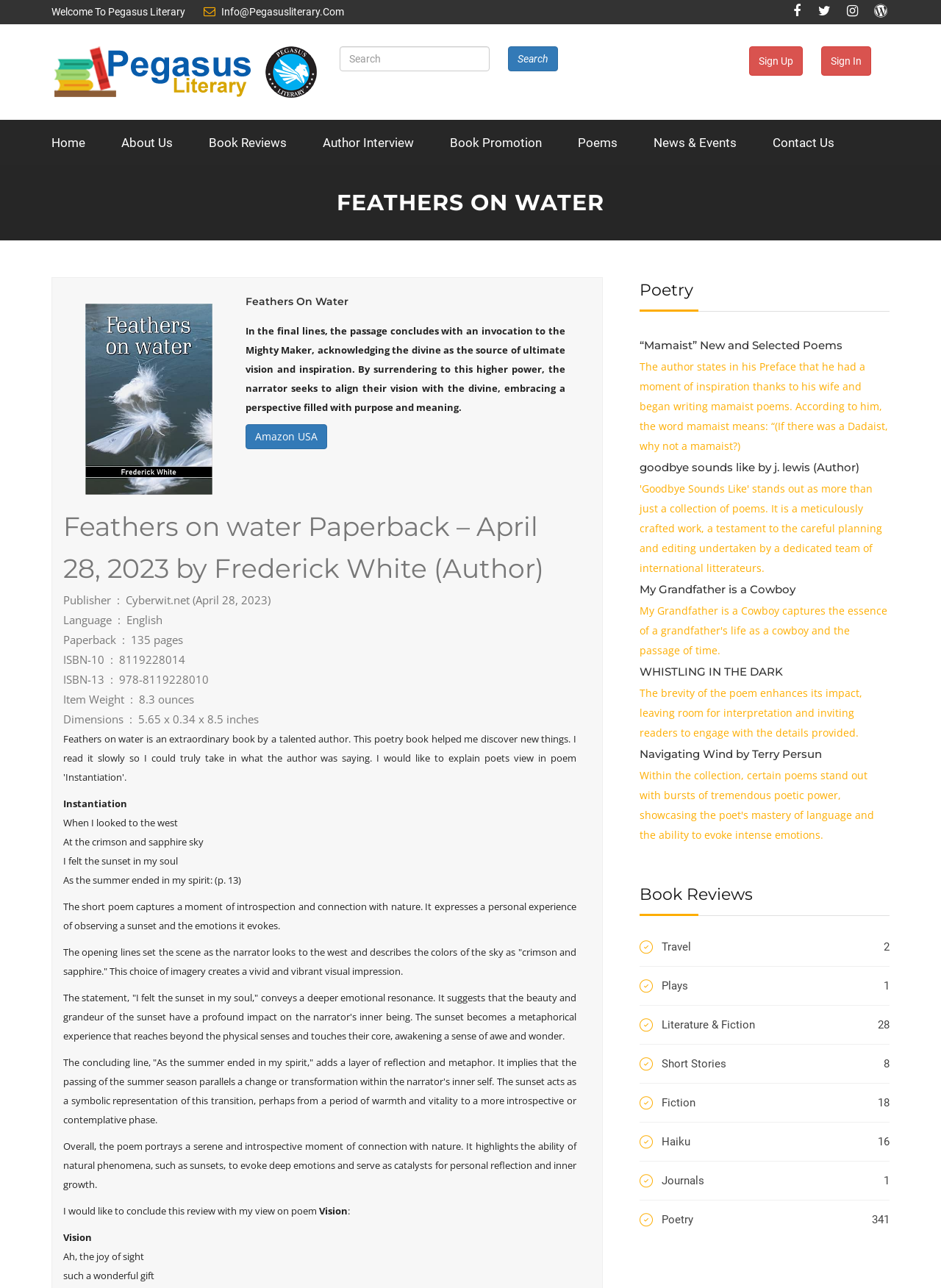Determine the bounding box coordinates of the section I need to click to execute the following instruction: "Read the poem 'Feathers on water'". Provide the coordinates as four float numbers between 0 and 1, i.e., [left, top, right, bottom].

[0.261, 0.227, 0.601, 0.241]